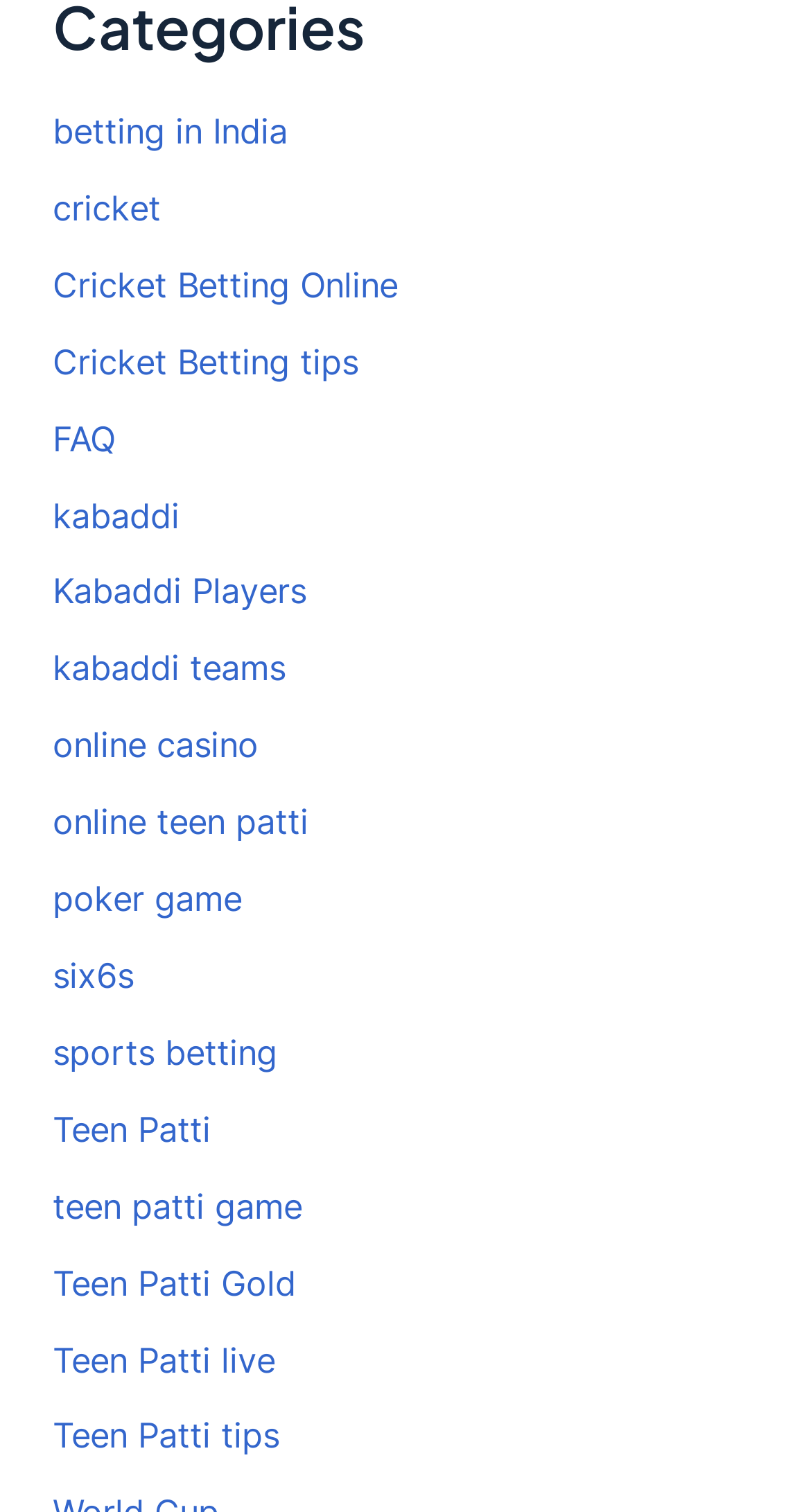What type of sports are featured on this website?
Answer with a single word or phrase, using the screenshot for reference.

Cricket, Kabaddi